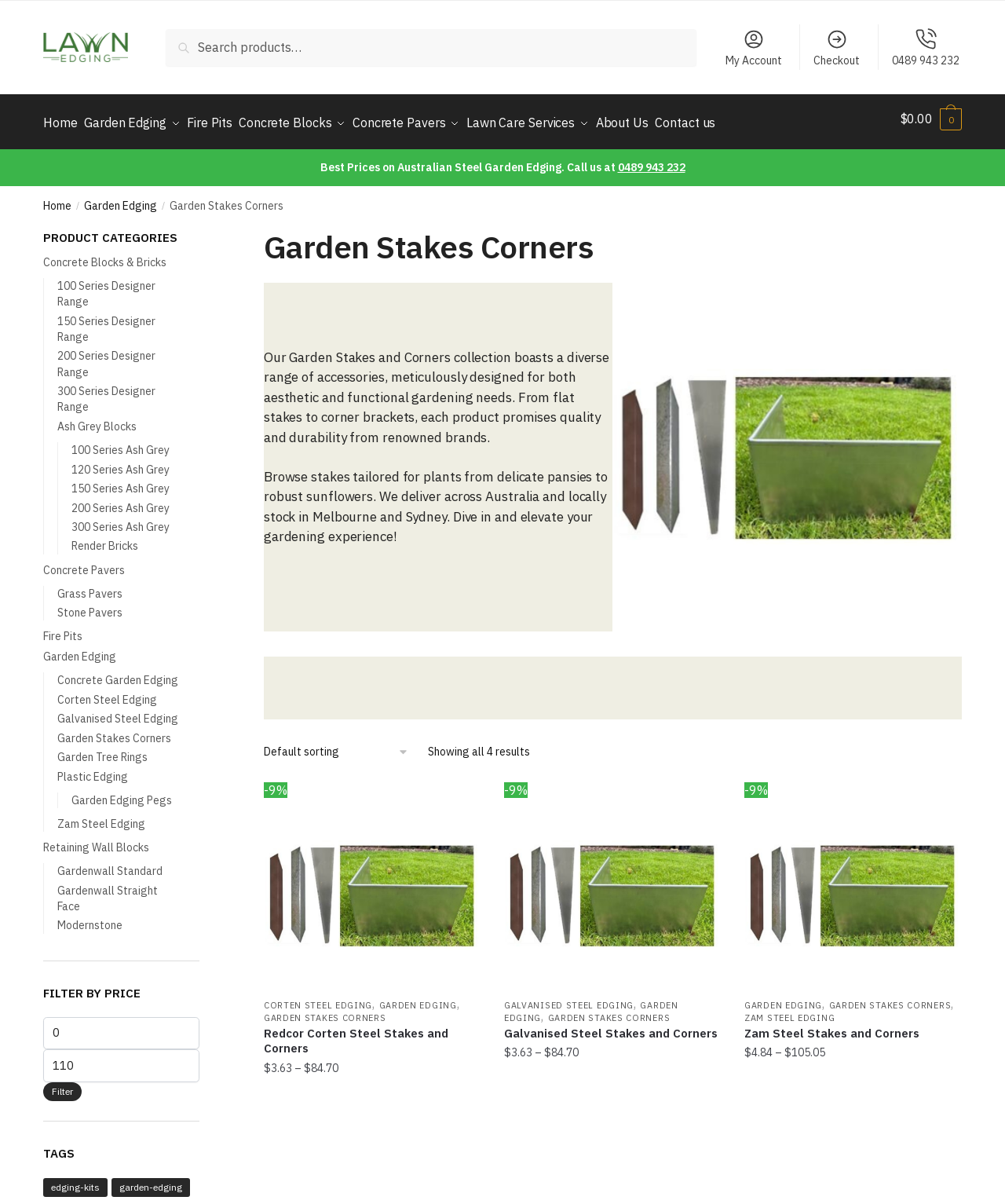Determine the bounding box coordinates for the region that must be clicked to execute the following instruction: "View Garden Edging products".

[0.087, 0.079, 0.196, 0.118]